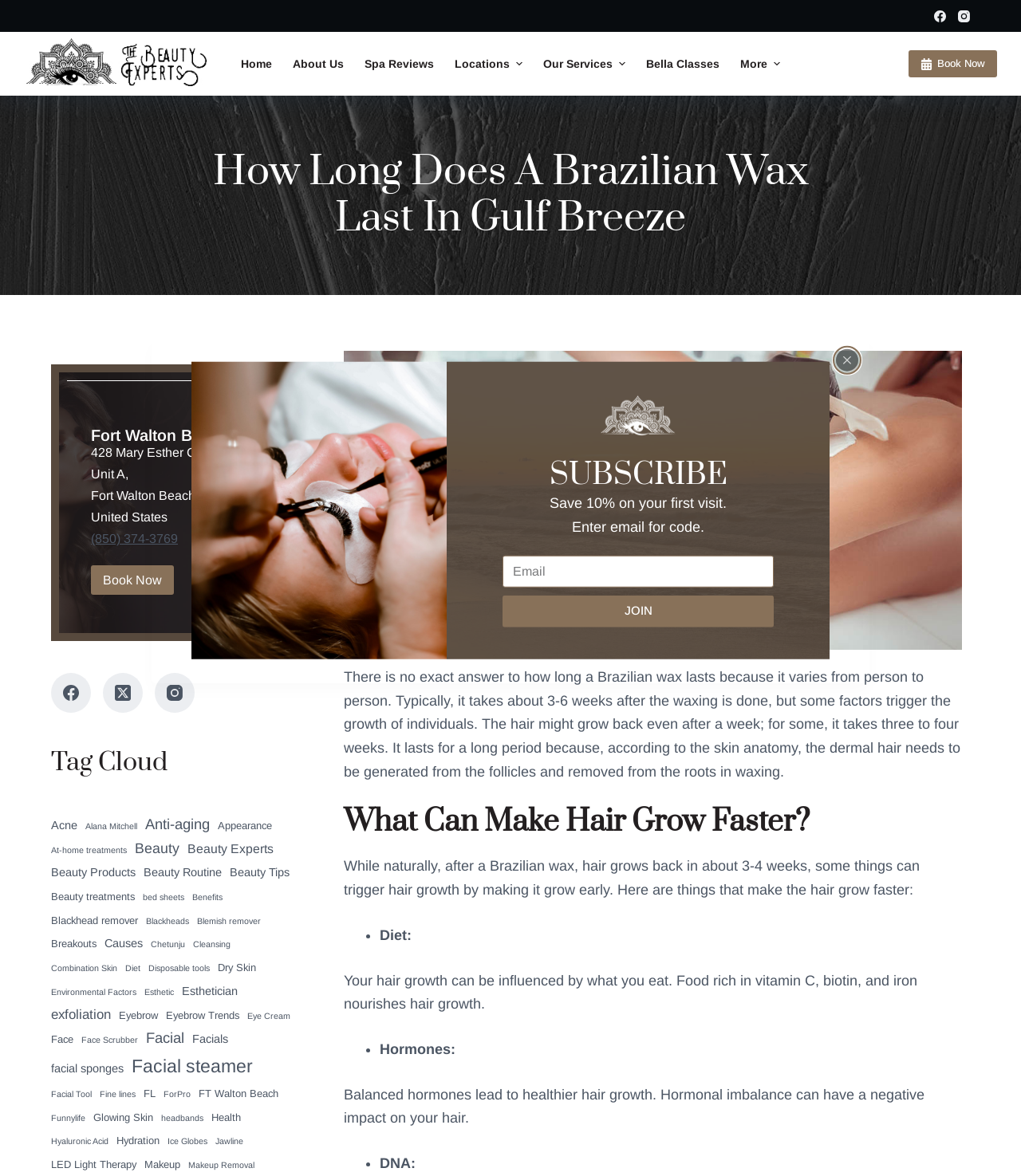Locate the bounding box of the user interface element based on this description: "Disposable tools".

[0.145, 0.818, 0.205, 0.83]